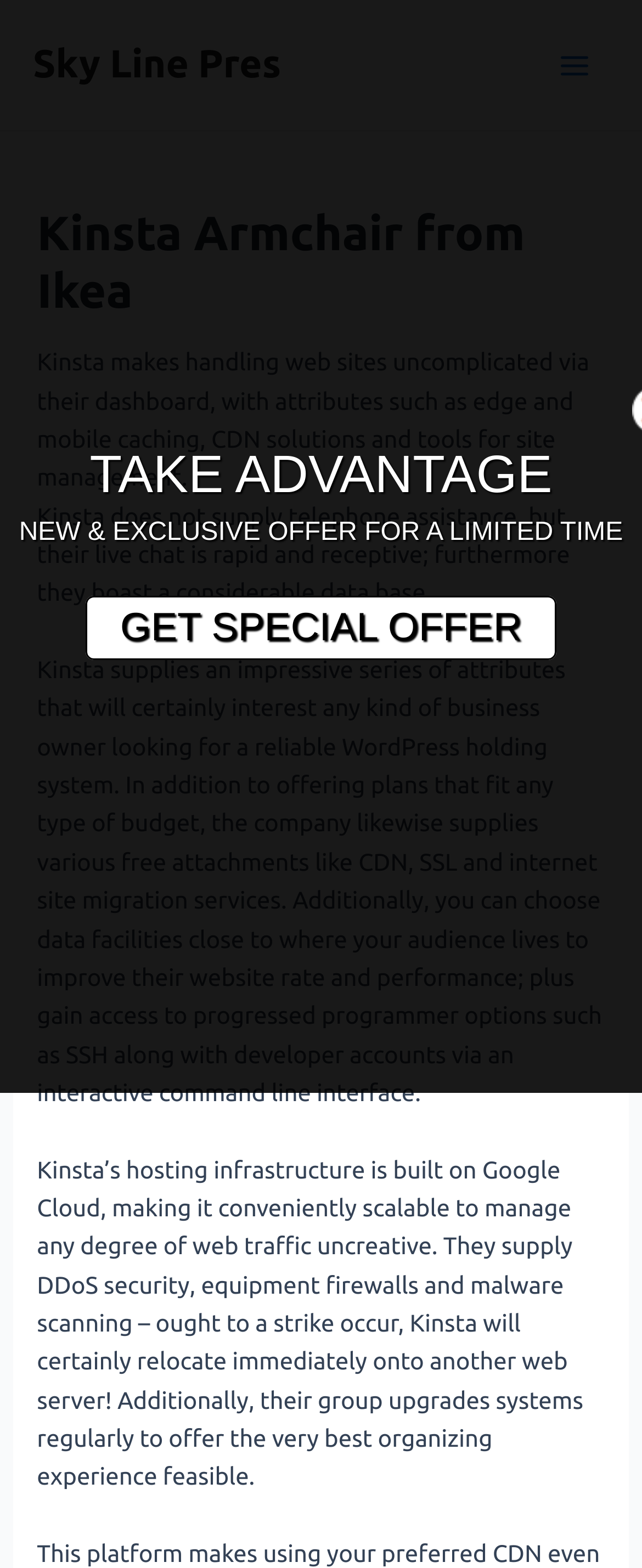What is the benefit of Kinsta's hosting infrastructure?
Using the visual information from the image, give a one-word or short-phrase answer.

Scalable